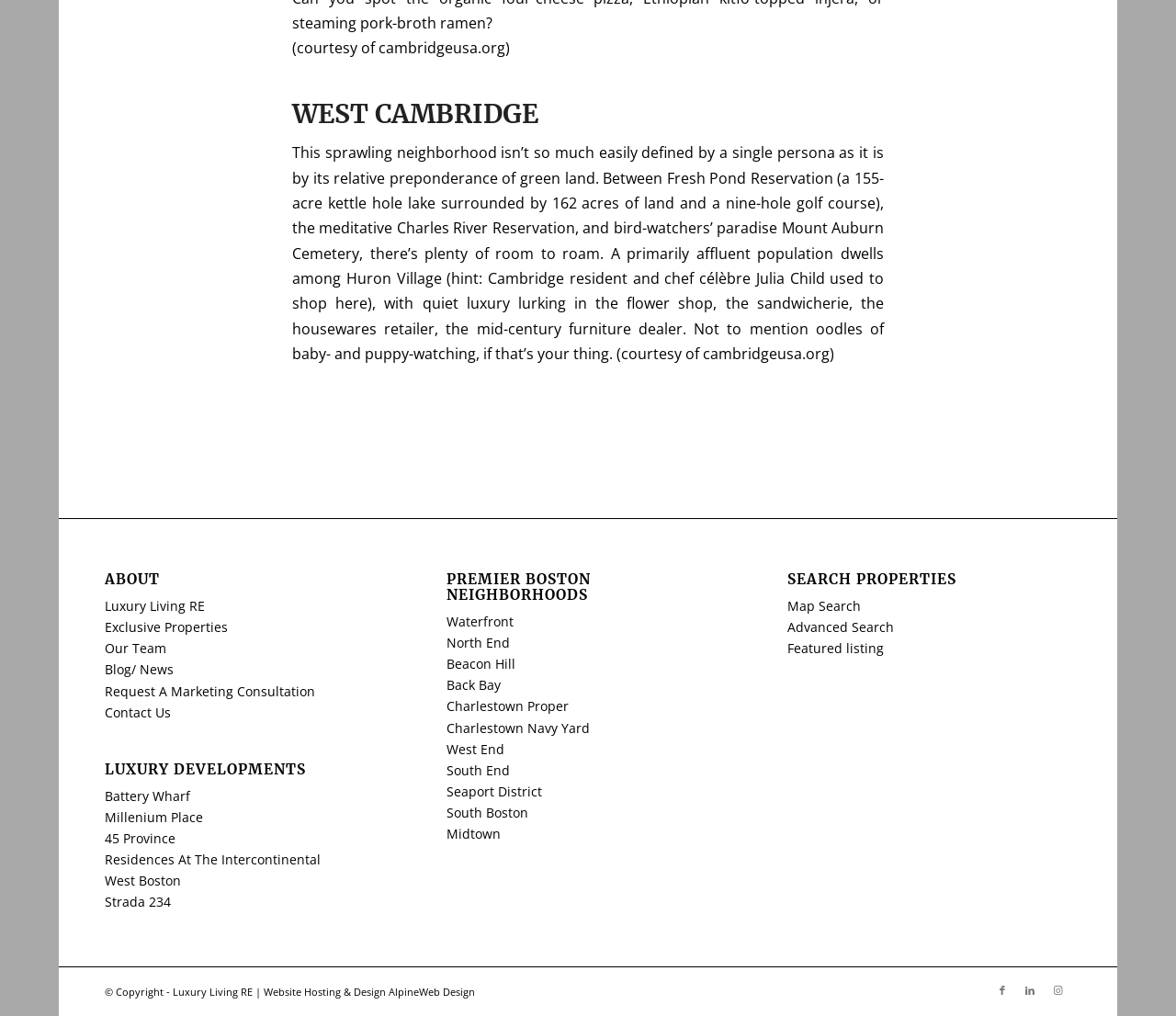Respond to the question below with a concise word or phrase:
How many luxury developments are listed?

6